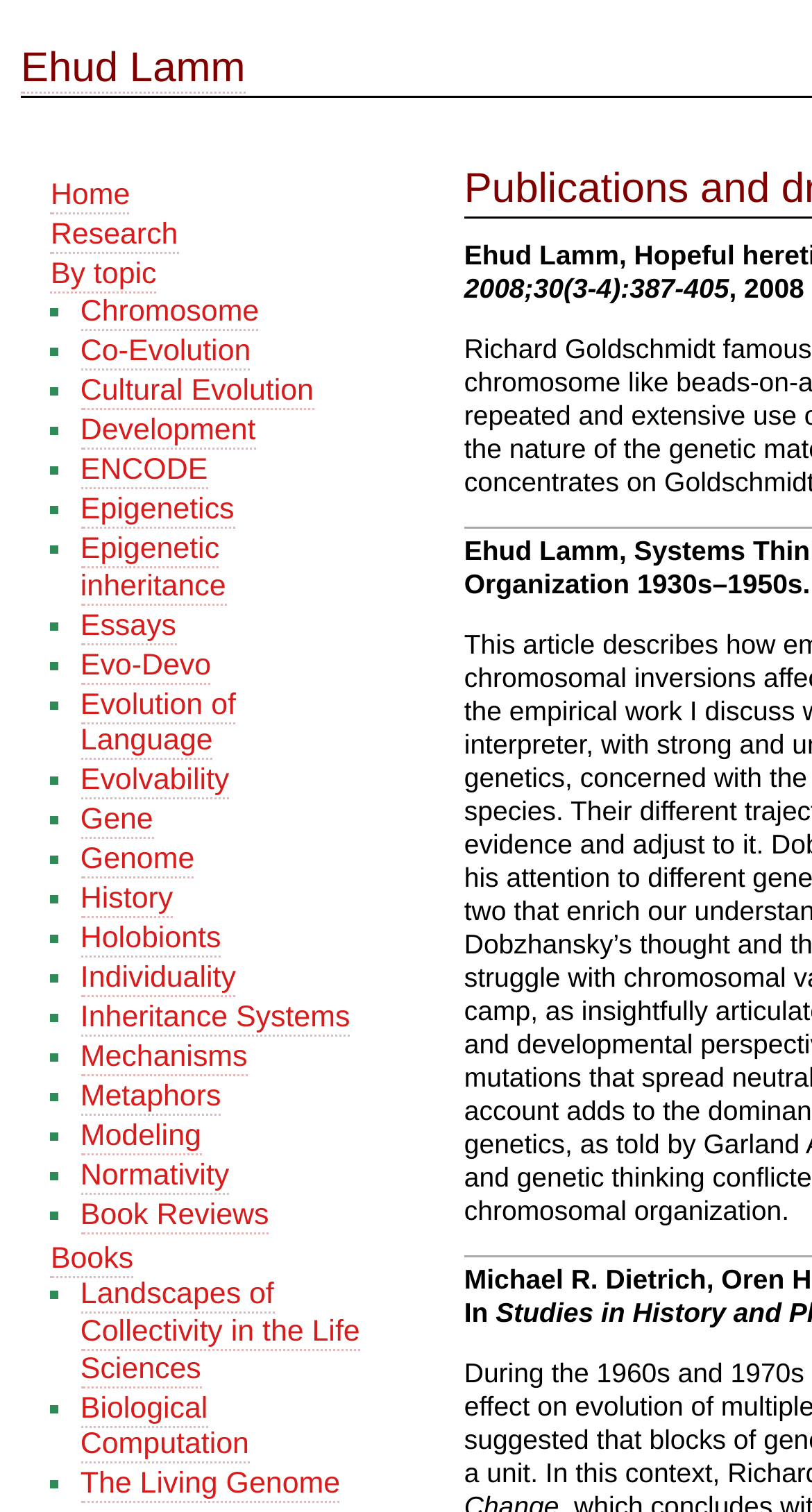Based on the element description Home, identify the bounding box coordinates for the UI element. The coordinates should be in the format (top-left x, top-left y, bottom-right x, bottom-right y) and within the 0 to 1 range.

[0.062, 0.119, 0.16, 0.142]